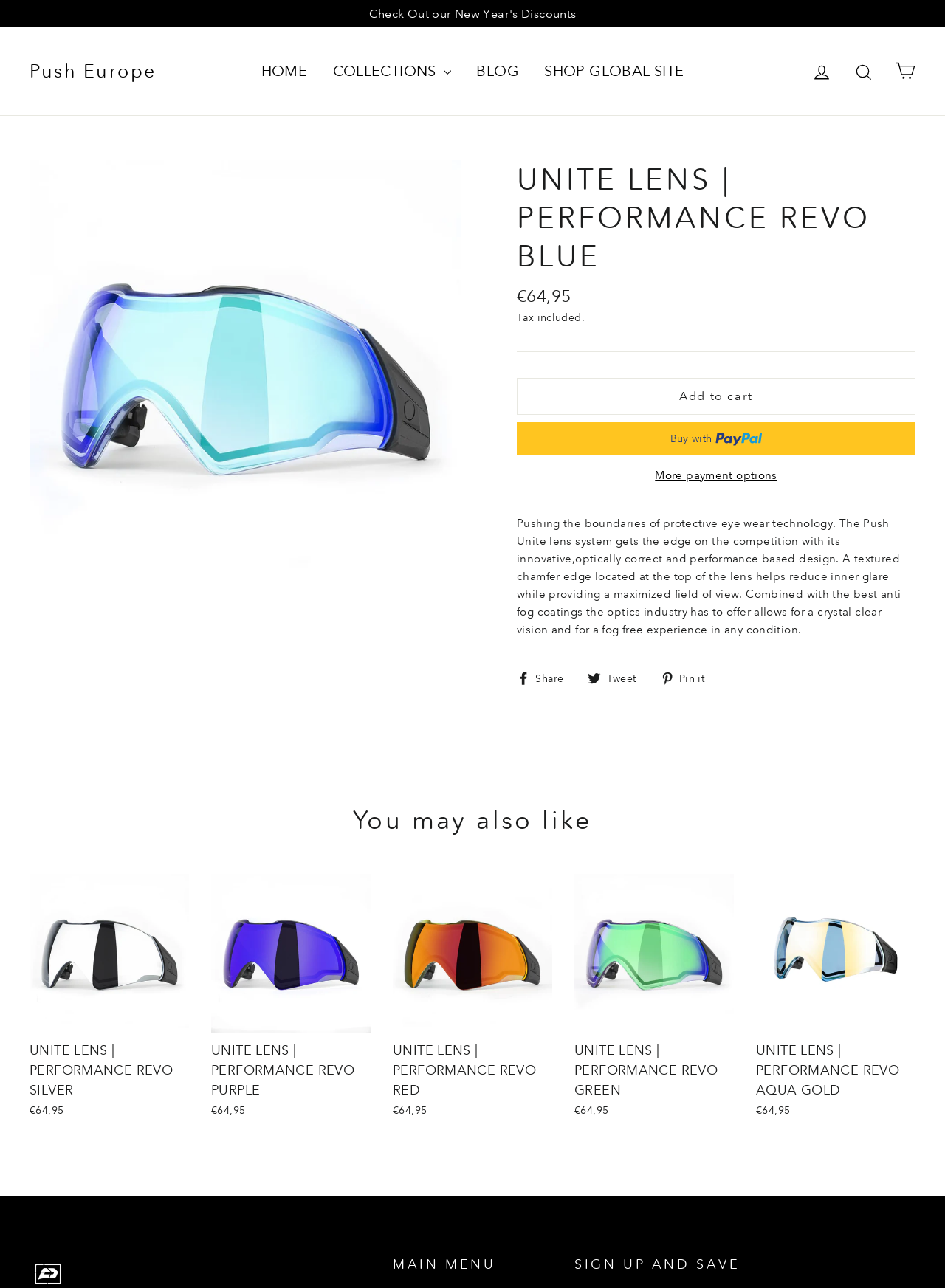Using the webpage screenshot, find the UI element described by BLOG. Provide the bounding box coordinates in the format (top-left x, top-left y, bottom-right x, bottom-right y), ensuring all values are floating point numbers between 0 and 1.

[0.493, 0.042, 0.561, 0.069]